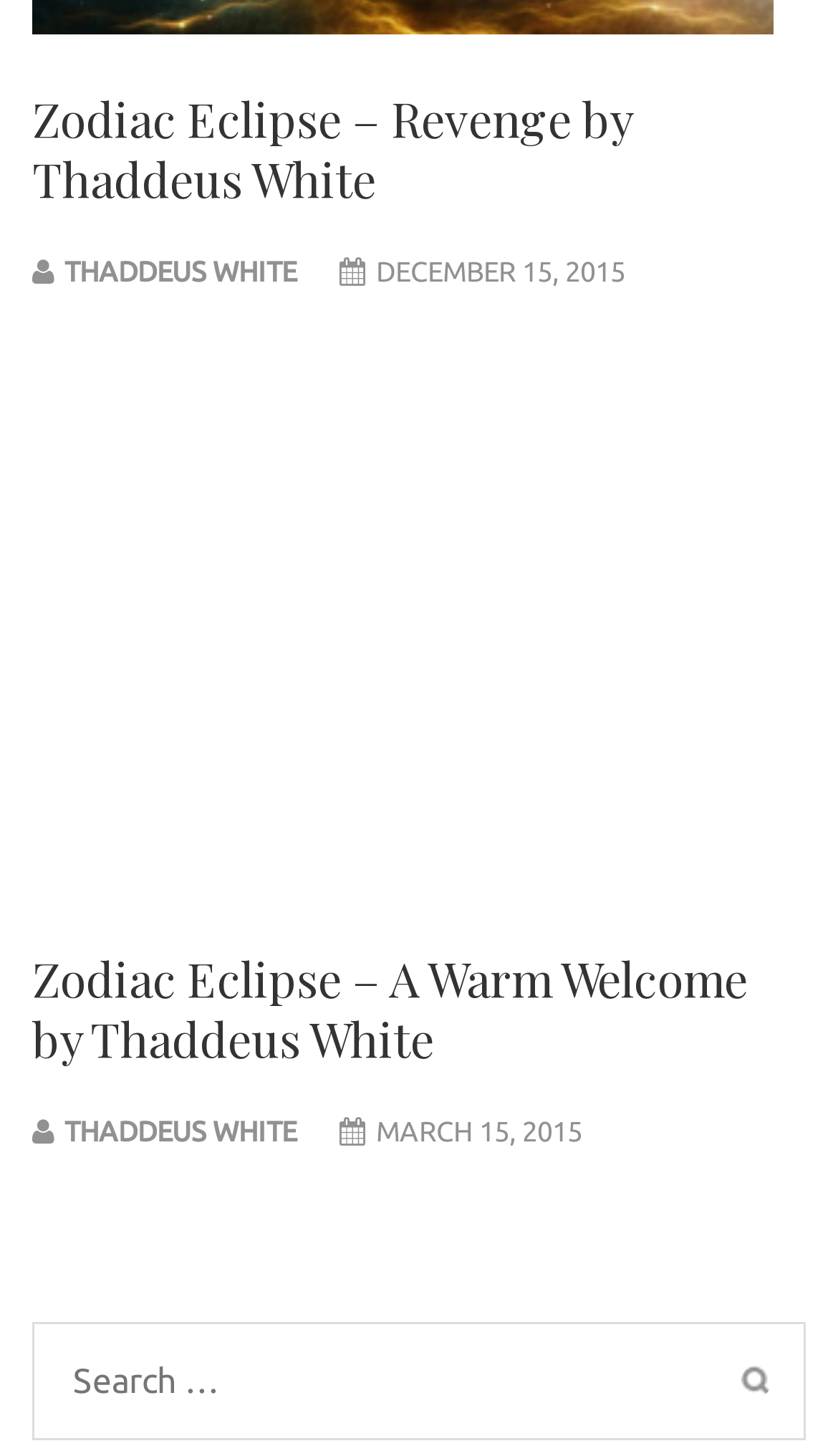What is the title of the first article?
Based on the image, give a one-word or short phrase answer.

Zodiac Eclipse – Revenge by Thaddeus White